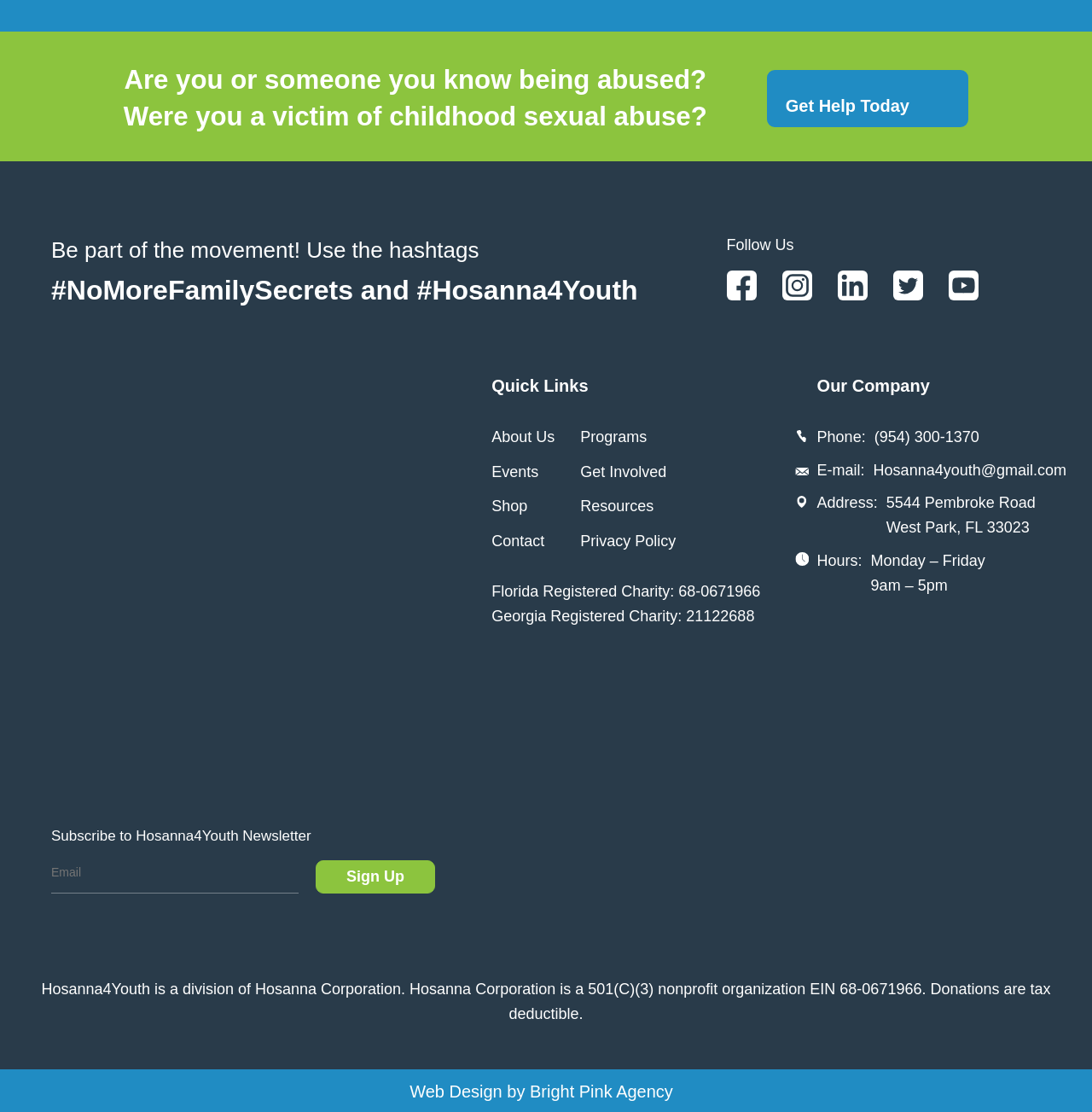Specify the bounding box coordinates of the element's region that should be clicked to achieve the following instruction: "Subscribe to the Hosanna4Youth Newsletter". The bounding box coordinates consist of four float numbers between 0 and 1, in the format [left, top, right, bottom].

[0.289, 0.774, 0.398, 0.803]